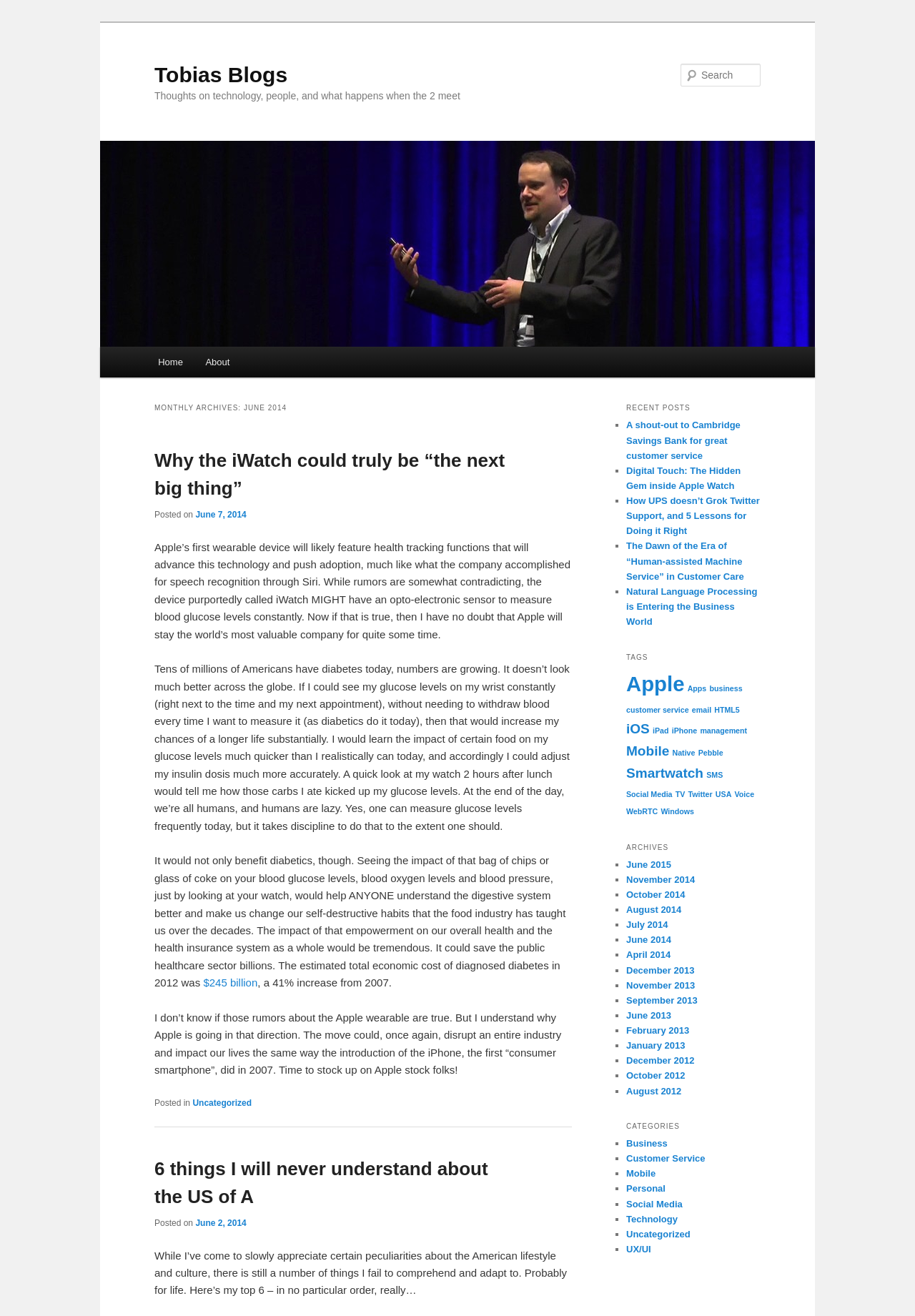Identify the bounding box coordinates of the section to be clicked to complete the task described by the following instruction: "Search for something". The coordinates should be four float numbers between 0 and 1, formatted as [left, top, right, bottom].

[0.744, 0.048, 0.831, 0.066]